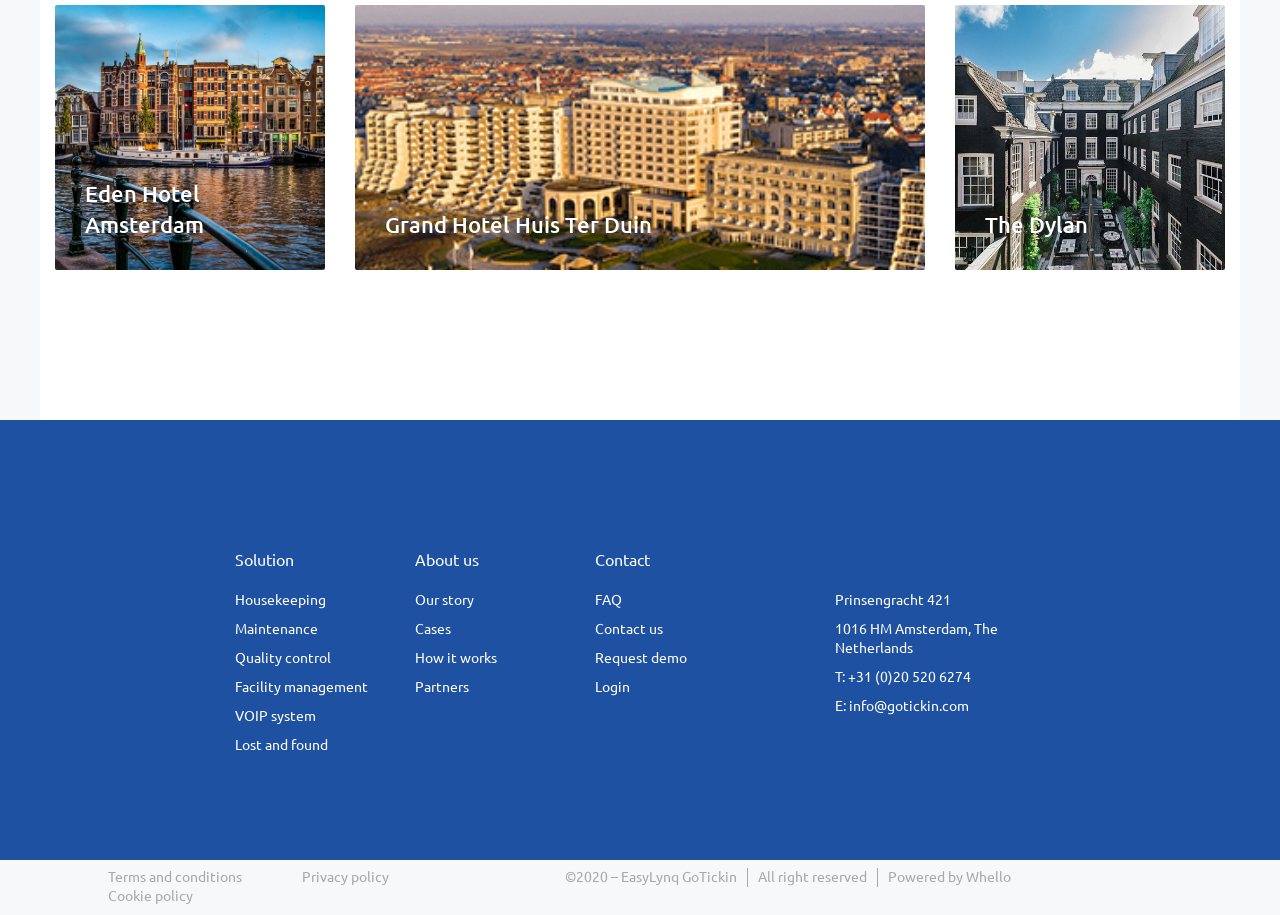What is the name of the company that powers the website?
Based on the visual details in the image, please answer the question thoroughly.

The name of the company that powers the website can be found at the bottom of the webpage. It is specified by the link element 'Whello'.